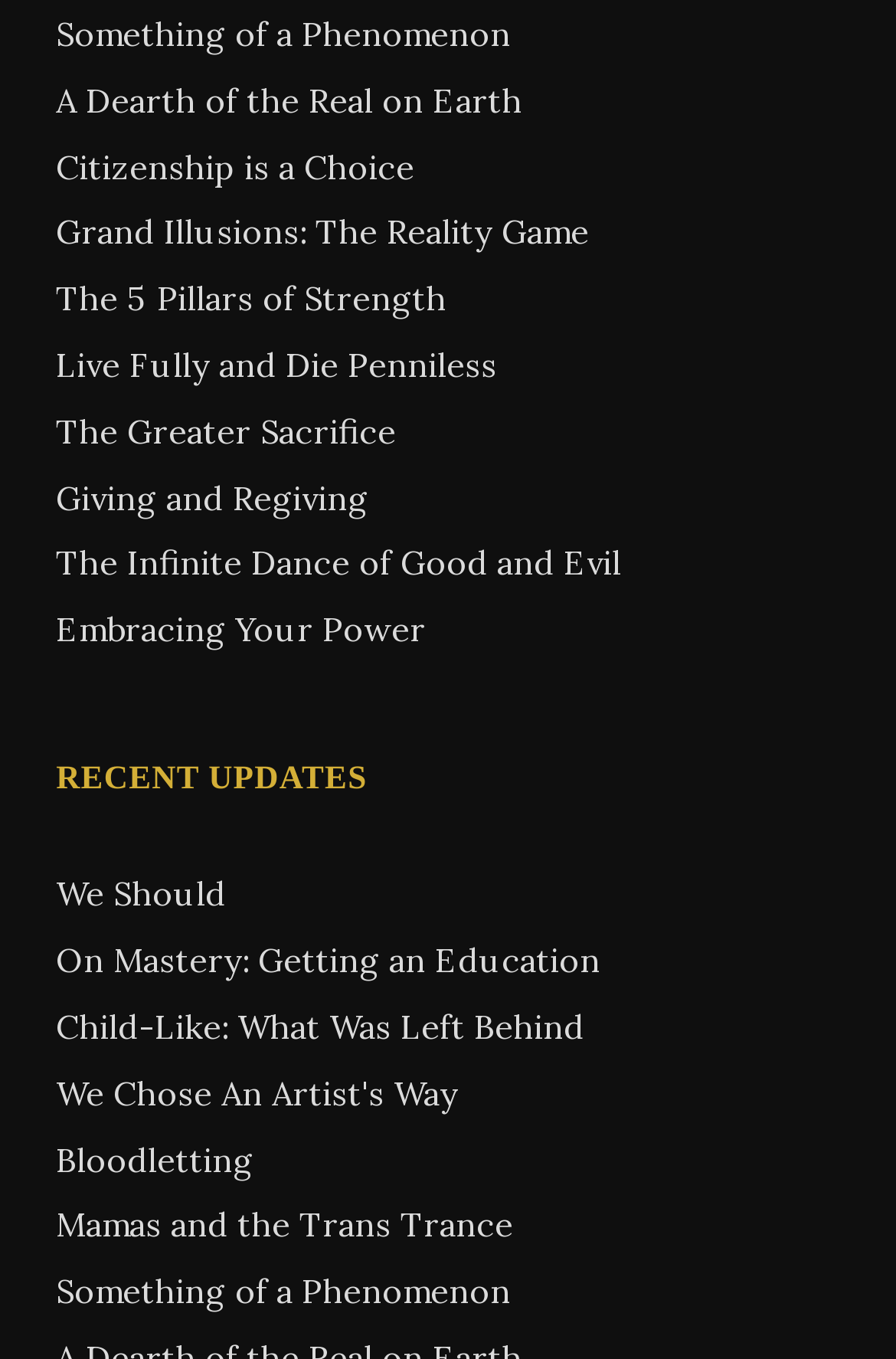How many links are there on the webpage?
Based on the screenshot, answer the question with a single word or phrase.

17